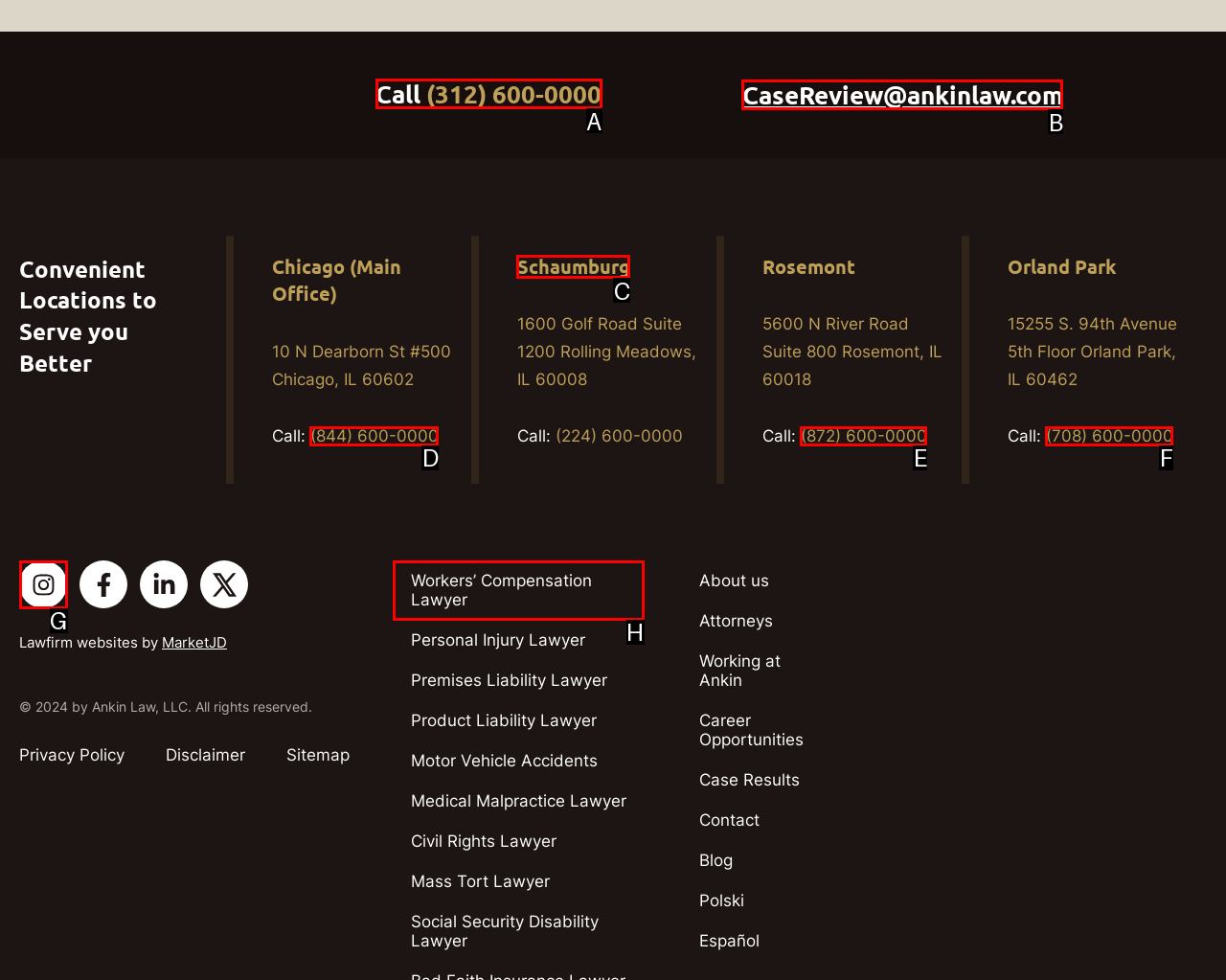Select the correct HTML element to complete the following task: Follow Ankin Law on Instagram
Provide the letter of the choice directly from the given options.

G